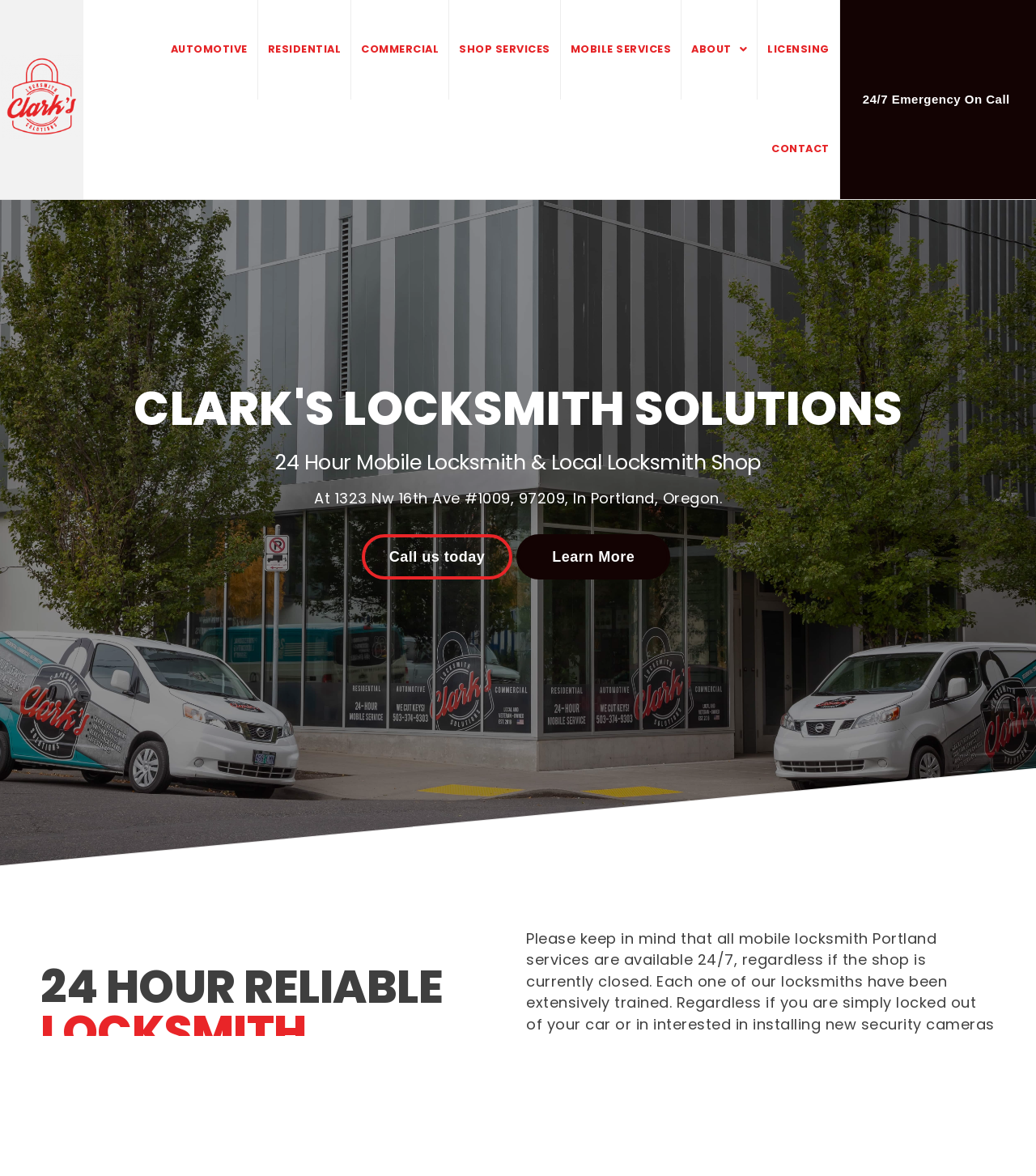Utilize the information from the image to answer the question in detail:
What is the name of the locksmith shop?

I found the name of the locksmith shop by looking at the heading element that says 'CLARK'S LOCKSMITH SOLUTIONS' and also the logo image with the text 'clarks-logo-red-for-web2'.